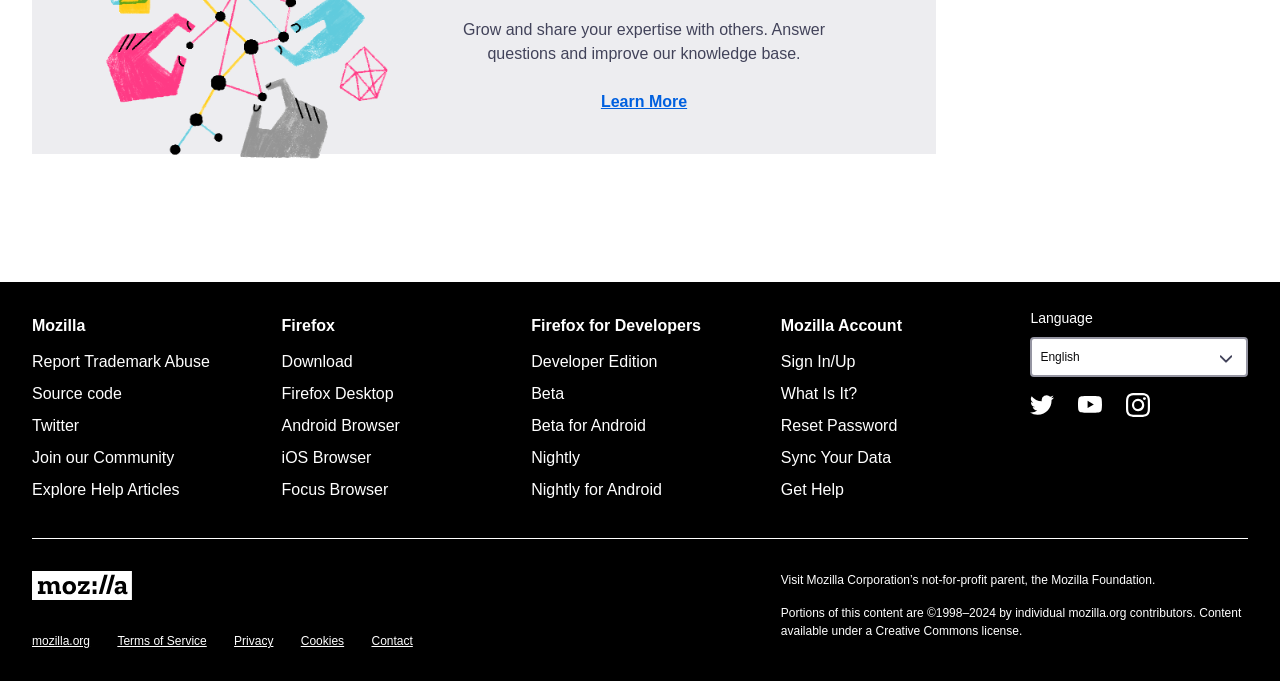What type of license is used for the content on this webpage?
Based on the image, provide your answer in one word or phrase.

Creative Commons